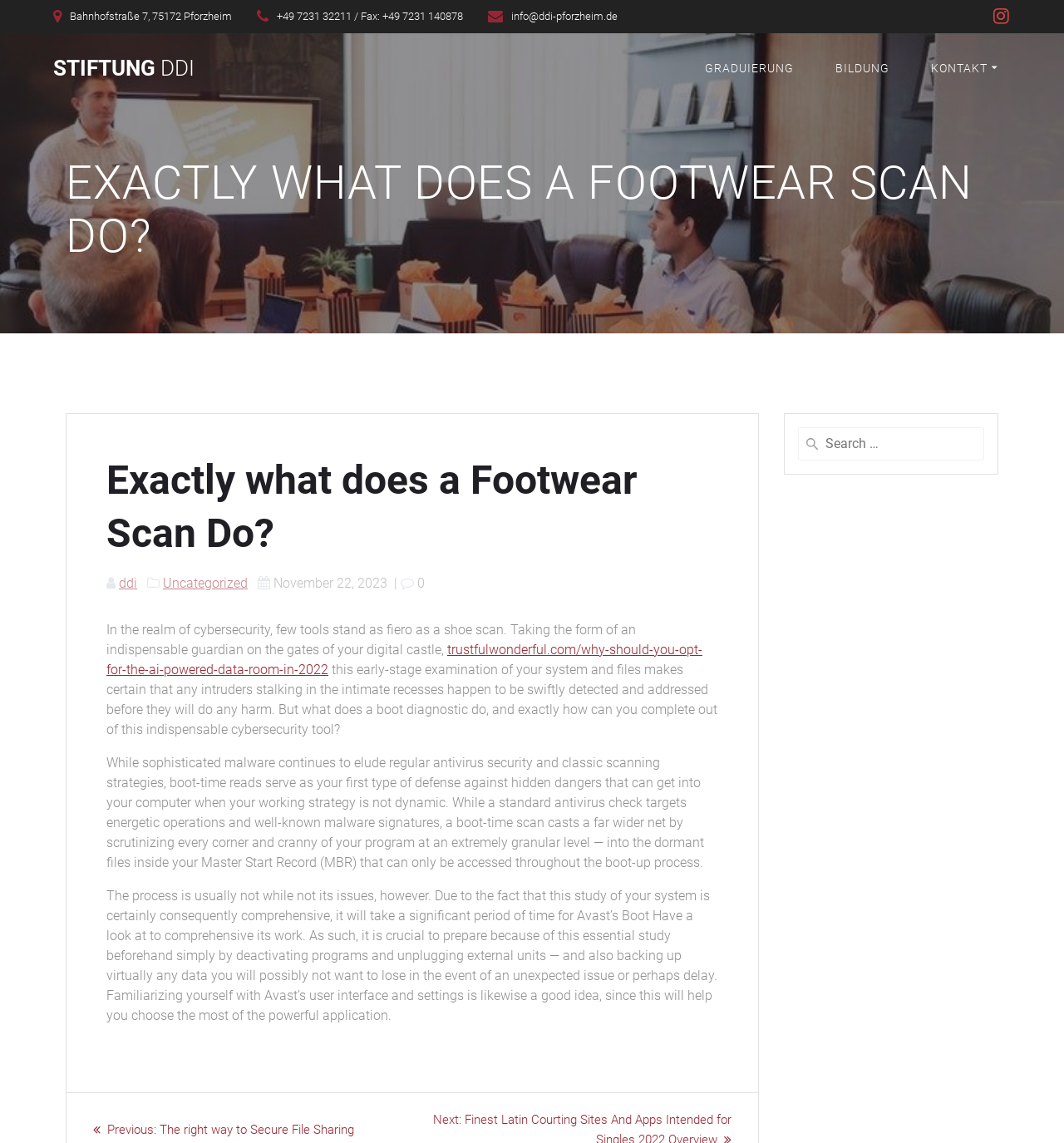Please find the bounding box for the UI component described as follows: "Proudly powered by Hasenchat Music".

None